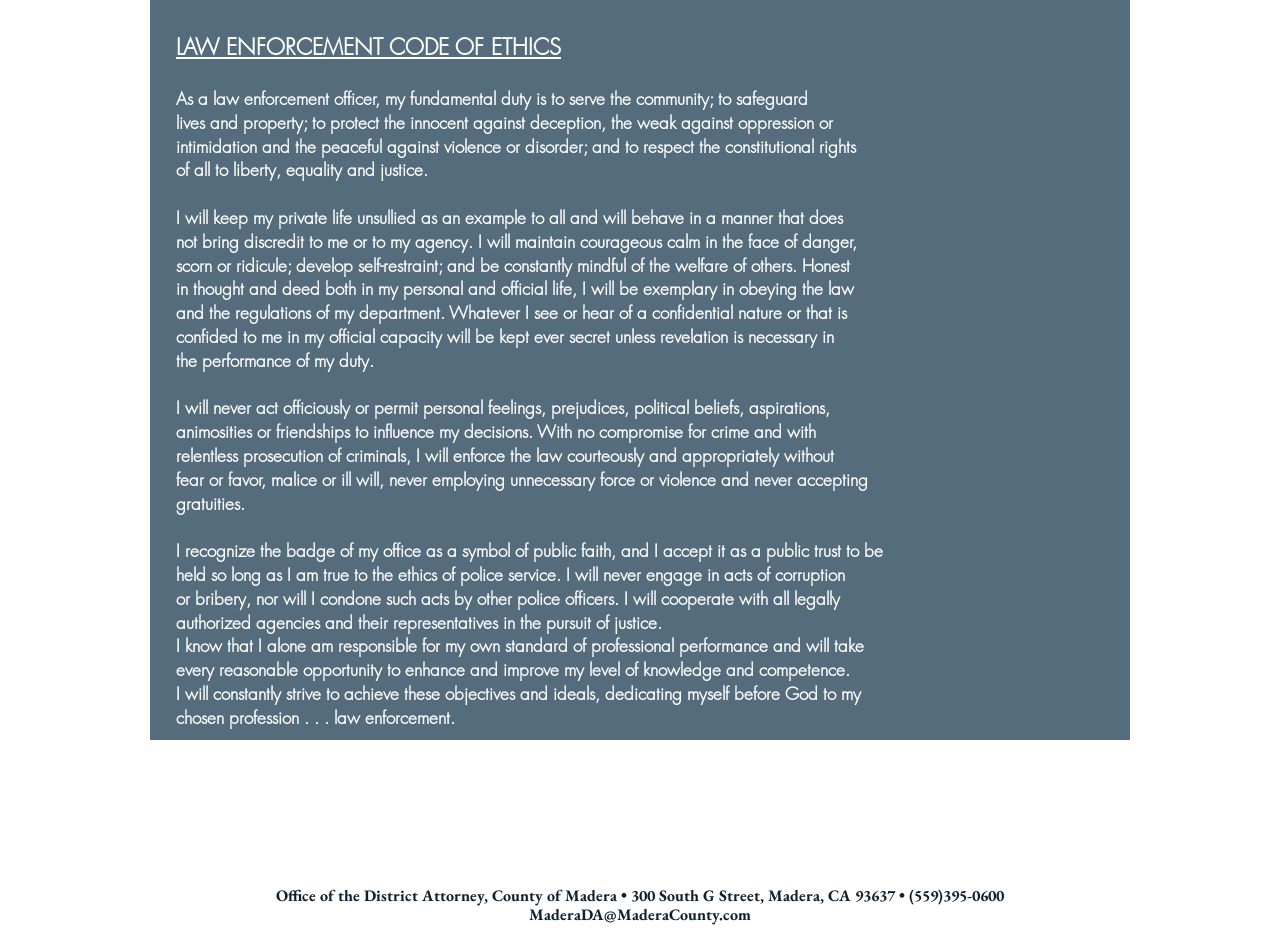What is the symbol of public faith?
From the screenshot, provide a brief answer in one word or phrase.

Badge of office